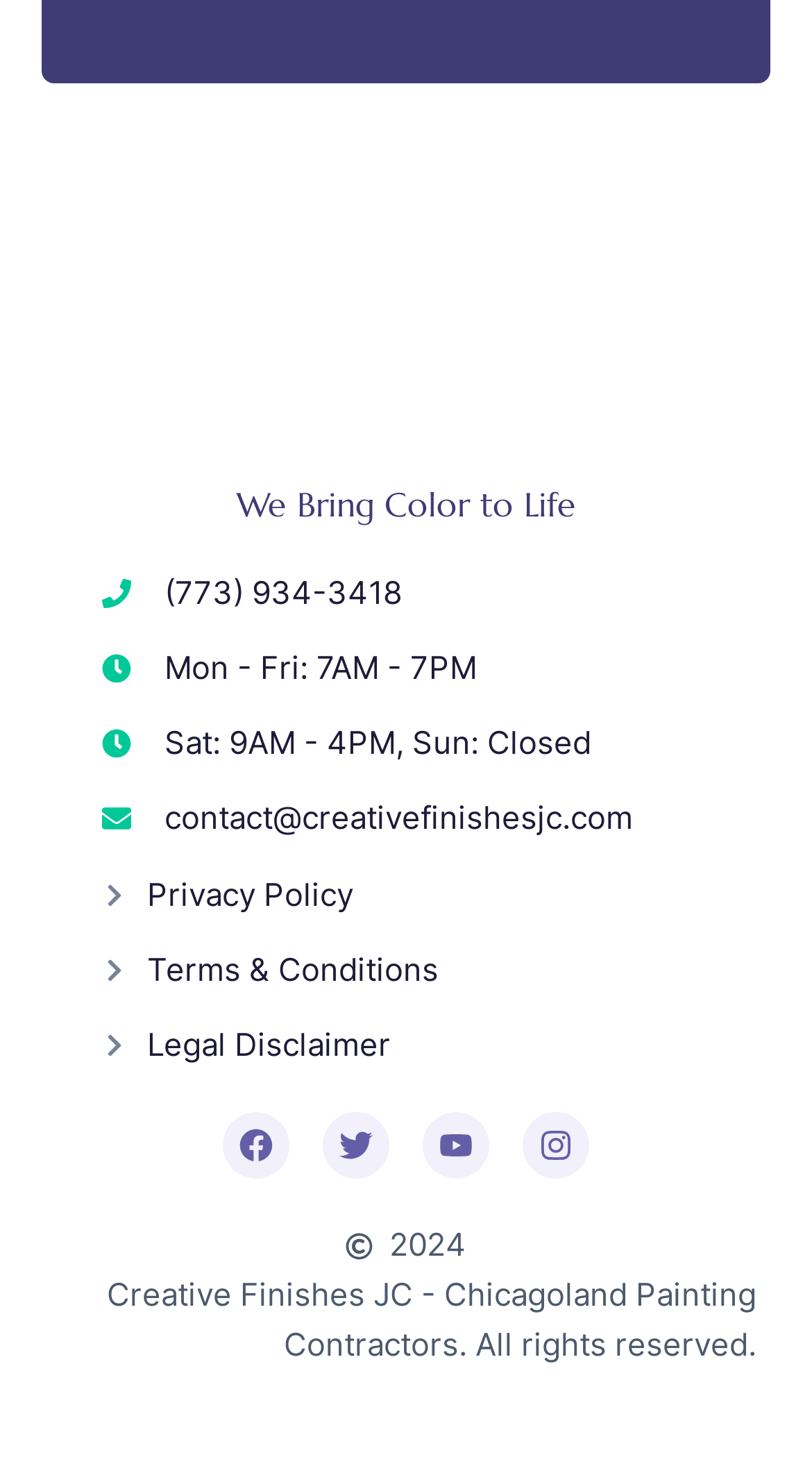Determine the bounding box coordinates of the clickable region to execute the instruction: "View the privacy policy". The coordinates should be four float numbers between 0 and 1, denoted as [left, top, right, bottom].

[0.125, 0.587, 0.54, 0.621]